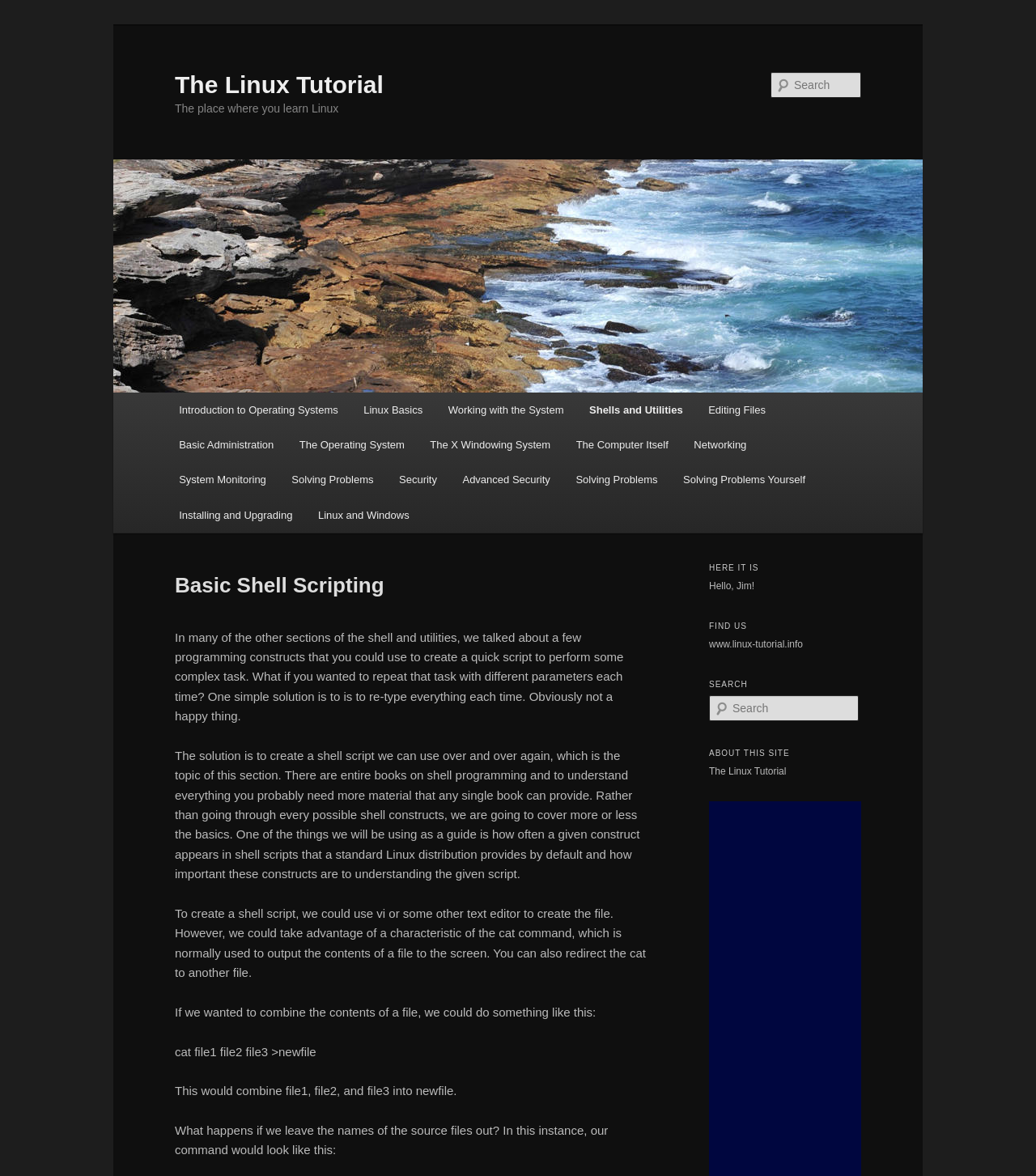Illustrate the webpage's structure and main components comprehensively.

The webpage is titled "Basic Shell Scripting | The Linux Tutorial" and appears to be a tutorial or educational resource on Linux. At the top of the page, there is a link to "Skip to primary content" and a heading that reads "The Linux Tutorial". Below this, there is a heading that describes the website as "The place where you learn Linux".

On the left side of the page, there is a menu with links to various topics, including "Introduction to Operating Systems", "Linux Basics", "Working with the System", and others. These links are arranged vertically, with the first link starting at the top and the last link at the bottom.

In the main content area, there is a heading that reads "Basic Shell Scripting" and a block of text that discusses the topic of shell scripting. The text is divided into several paragraphs and includes code examples. The text explains that shell scripting allows users to repeat tasks with different parameters and provides a solution to this problem.

On the right side of the page, there are several headings and blocks of text, including "HERE IT IS", "FIND US", "SEARCH", and "ABOUT THIS SITE". The "FIND US" section includes a link to the website's URL, and the "SEARCH" section includes a search box. The "ABOUT THIS SITE" section includes a brief description of the website.

At the top right of the page, there is a search box with a label that reads "Search". There is also an image with the text "The Linux Tutorial" on it, which is likely the website's logo.